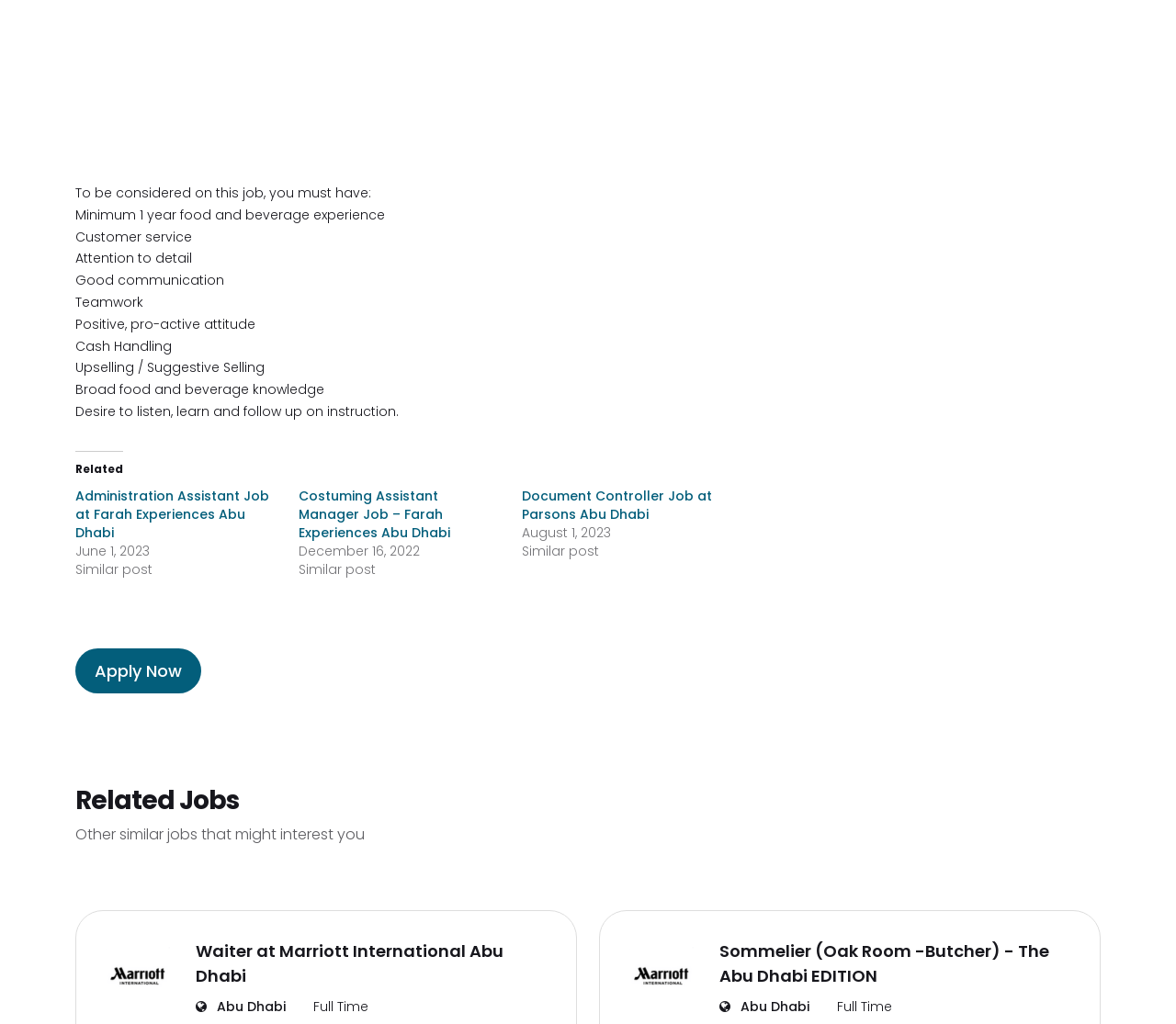Indicate the bounding box coordinates of the element that must be clicked to execute the instruction: "Check another job opportunity". The coordinates should be given as four float numbers between 0 and 1, i.e., [left, top, right, bottom].

[0.444, 0.476, 0.605, 0.511]